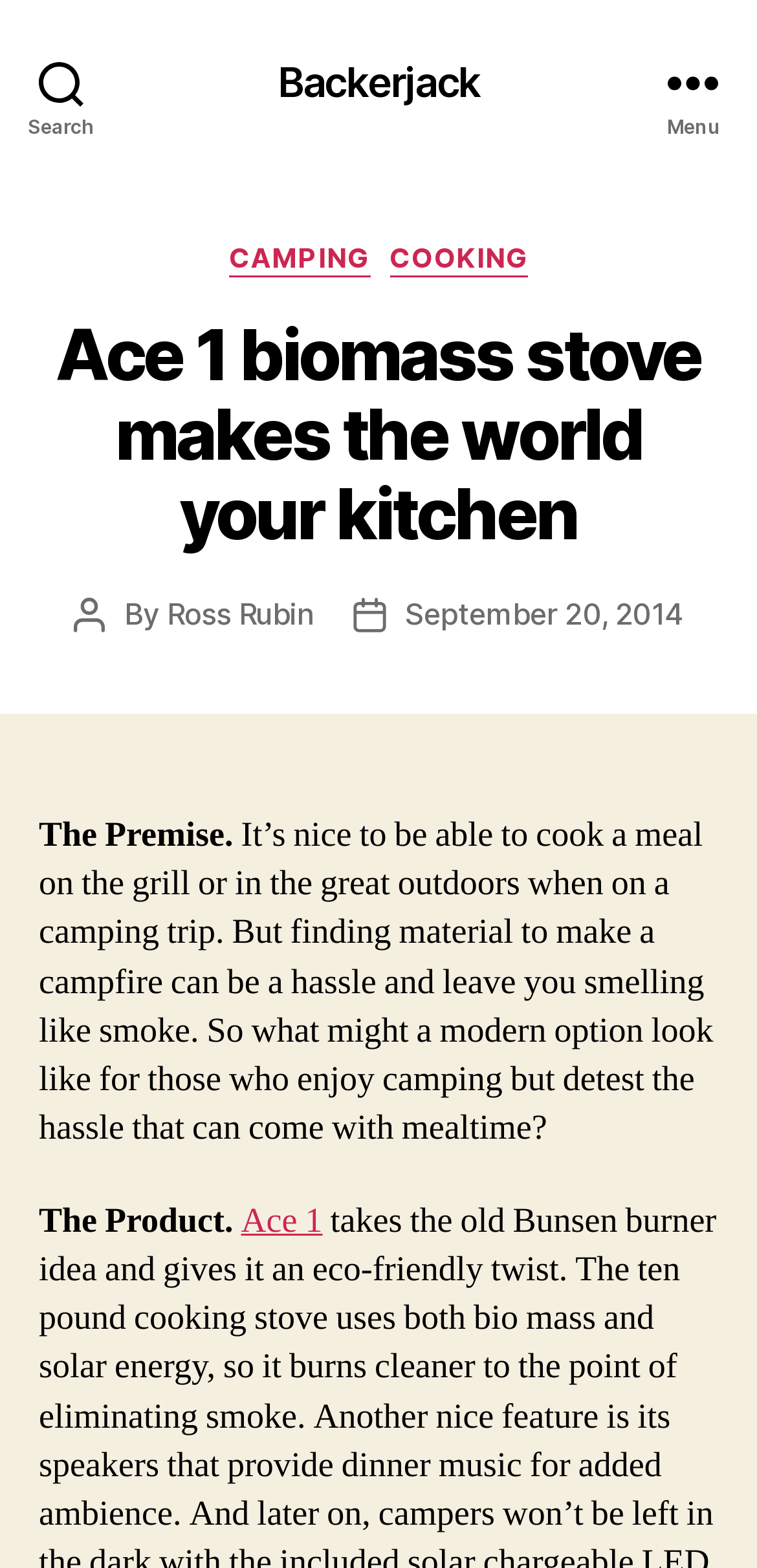Locate the bounding box coordinates of the area to click to fulfill this instruction: "Open menu". The bounding box should be presented as four float numbers between 0 and 1, in the order [left, top, right, bottom].

[0.831, 0.0, 1.0, 0.104]